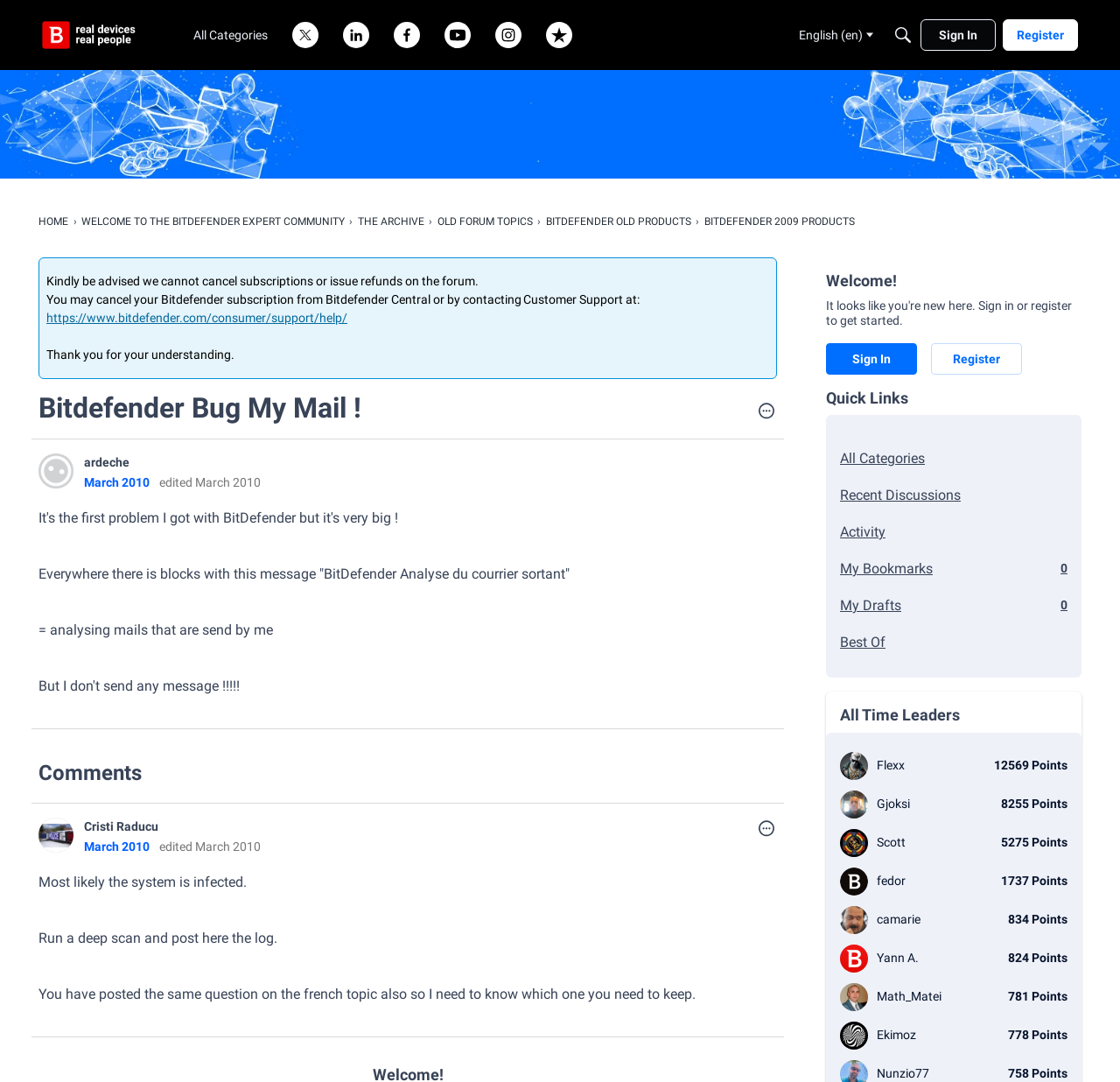Locate the bounding box of the user interface element based on this description: "parent_node: ardeche aria-label="User: "ardeche"" title="ardeche"".

[0.034, 0.419, 0.066, 0.452]